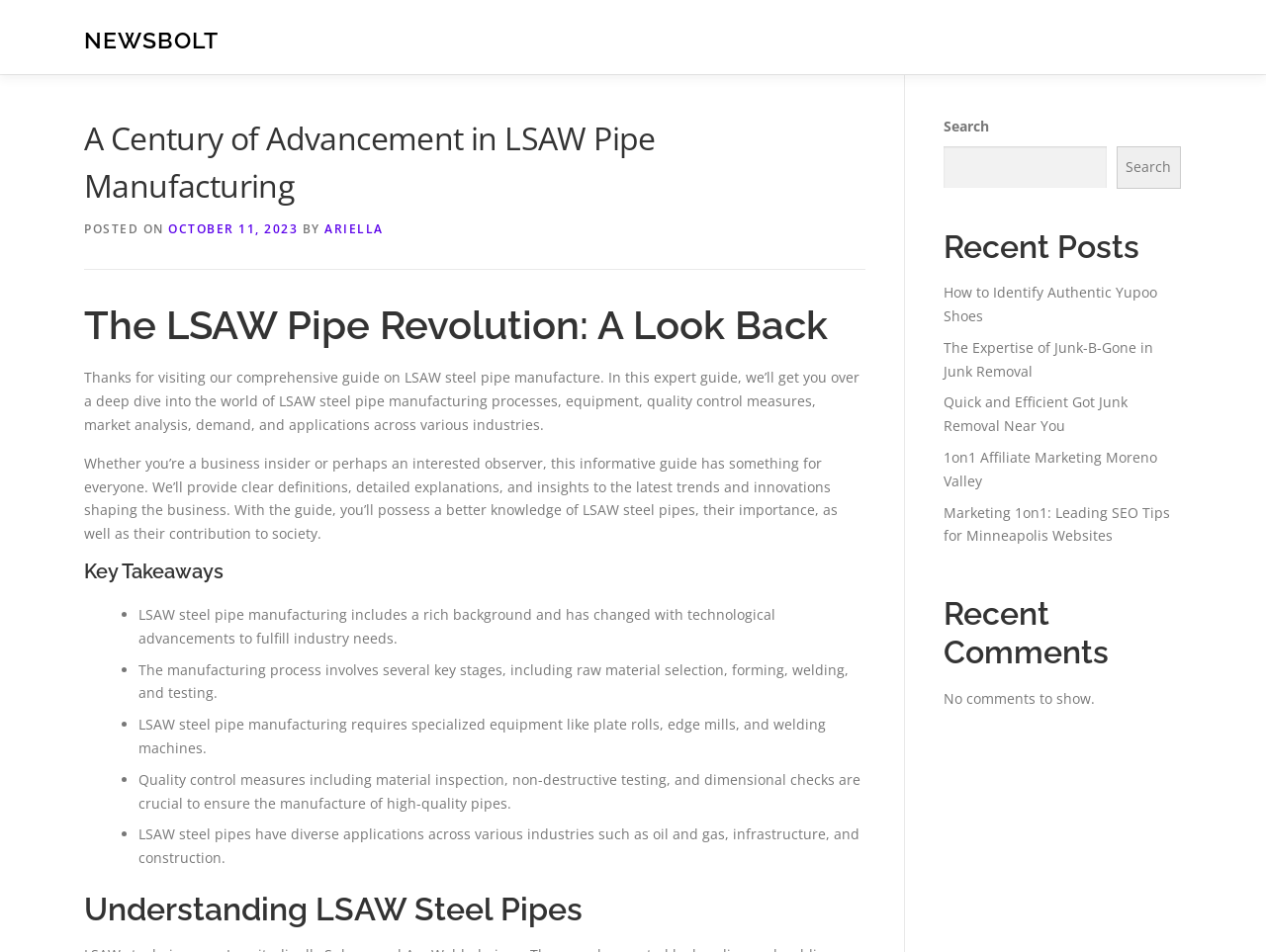What is the category of the recent posts section?
Based on the image, answer the question with as much detail as possible.

The recent posts section on the webpage lists several links to different articles, which seem to be unrelated to LSAW pipe manufacturing. The topics include identifying authentic shoes, junk removal, and affiliate marketing, suggesting that the category is miscellaneous or various topics.